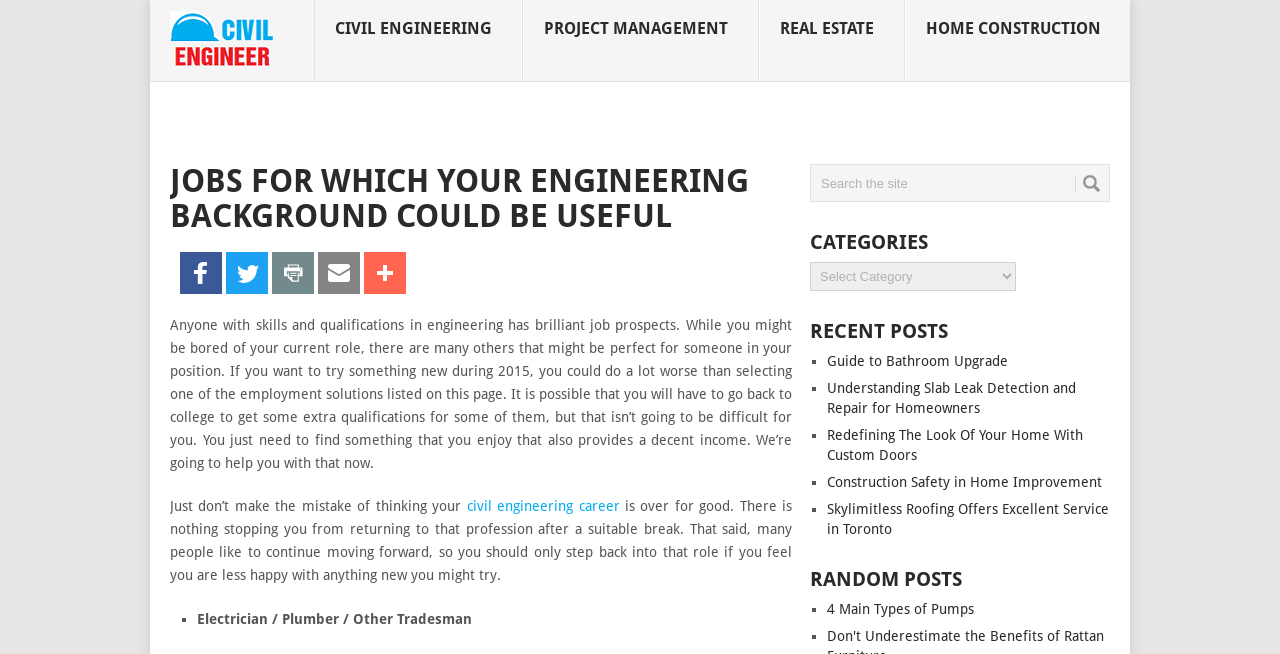Extract the primary headline from the webpage and present its text.

JOBS FOR WHICH YOUR ENGINEERING BACKGROUND COULD BE USEFUL